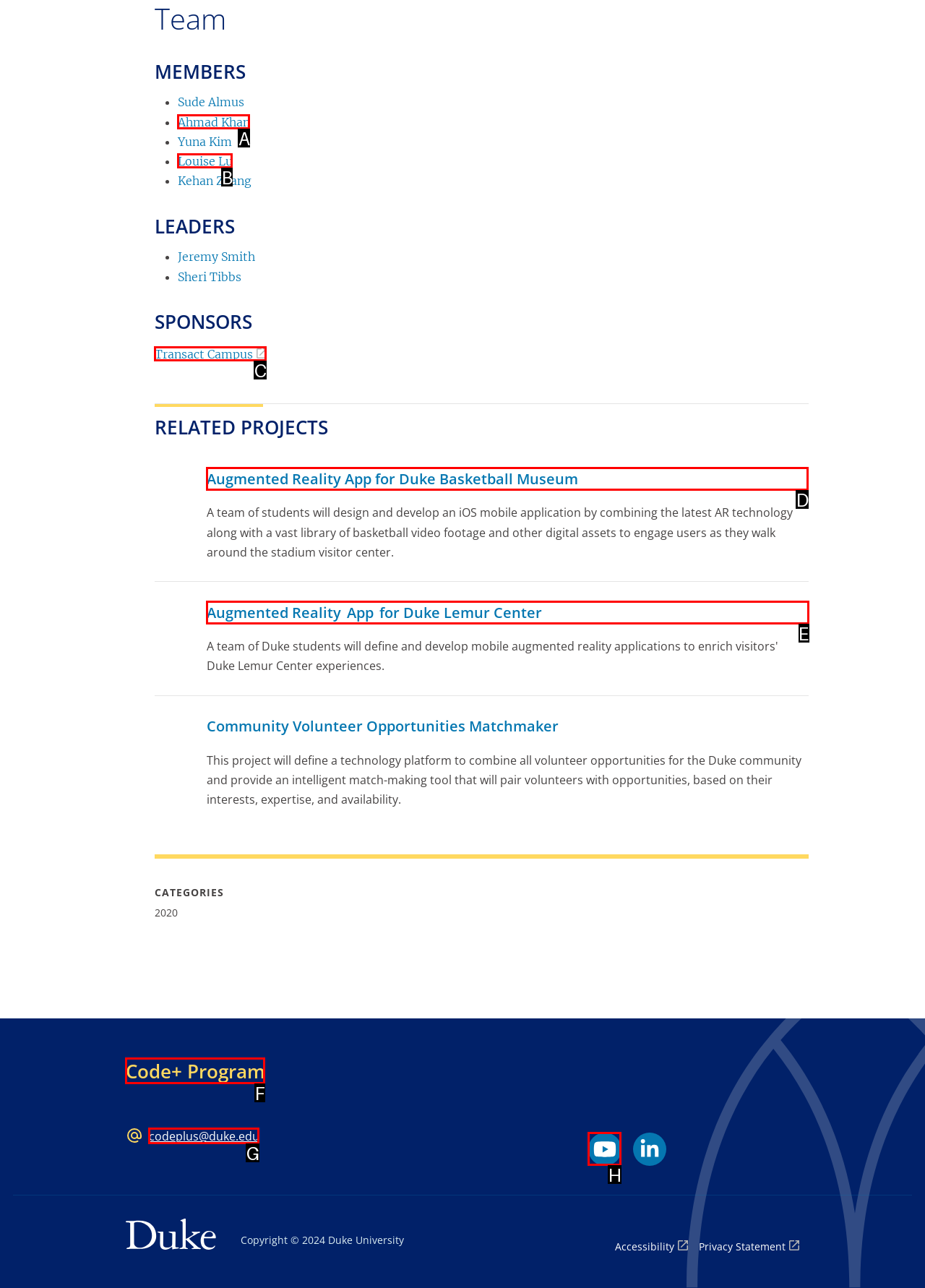Determine which UI element I need to click to achieve the following task: View Augmented Reality App for Duke Basketball Museum Provide your answer as the letter of the selected option.

D